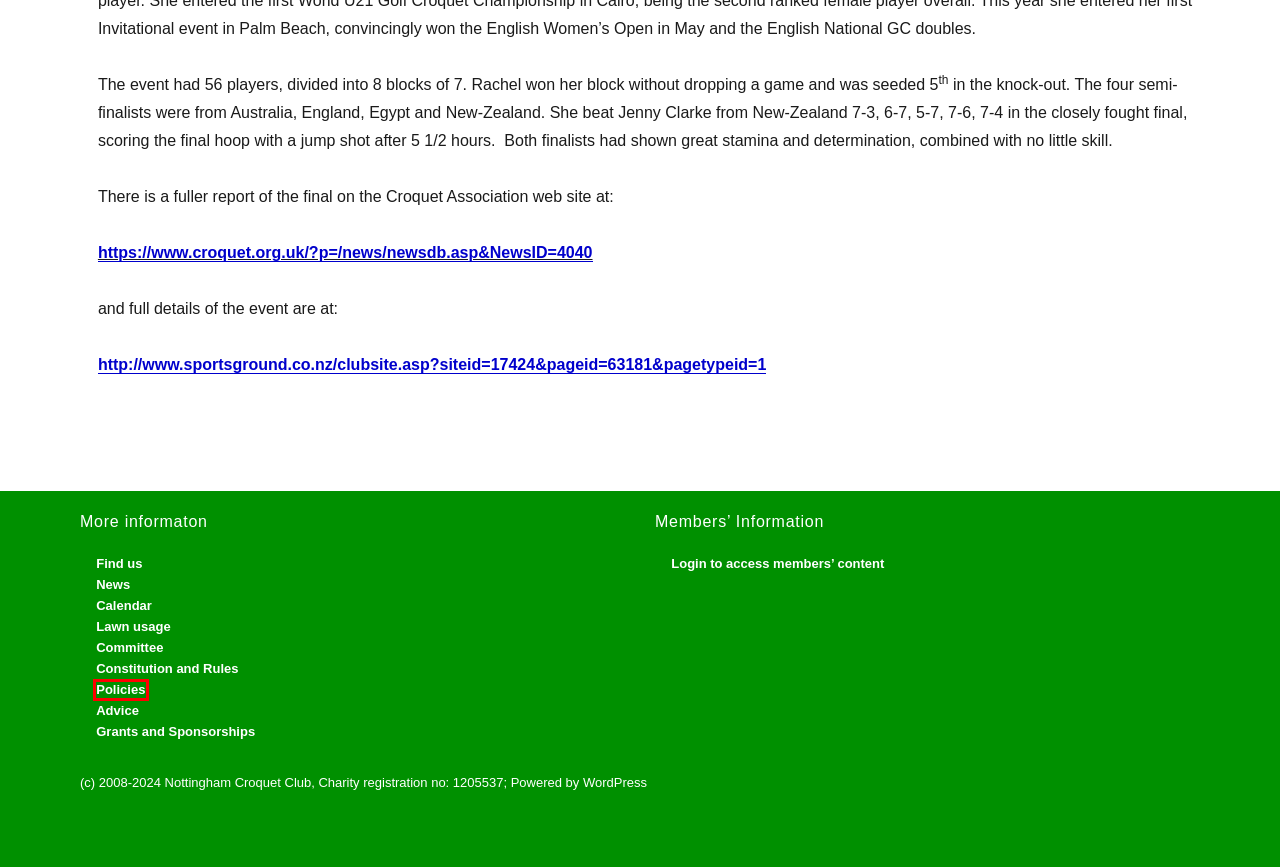Analyze the webpage screenshot with a red bounding box highlighting a UI element. Select the description that best matches the new webpage after clicking the highlighted element. Here are the options:
A. Constitution and Rules - Nottingham Croquet Club
B. Club policies - Nottingham Croquet Club
C. Grants and Sponsorships - Nottingham Croquet Club
D. Lawn usage - Nottingham Croquet Club
E. Calendar - Nottingham Croquet Club
F. Location - Nottingham Croquet Club
G. Croquet England News
H. Sportsground.com - Home

B